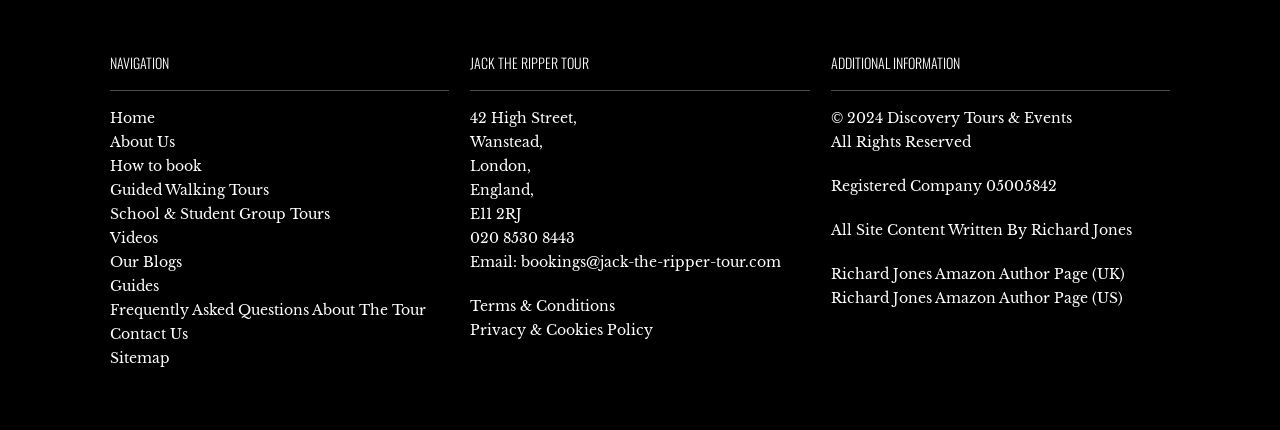Show me the bounding box coordinates of the clickable region to achieve the task as per the instruction: "Contact Us".

[0.086, 0.756, 0.147, 0.798]